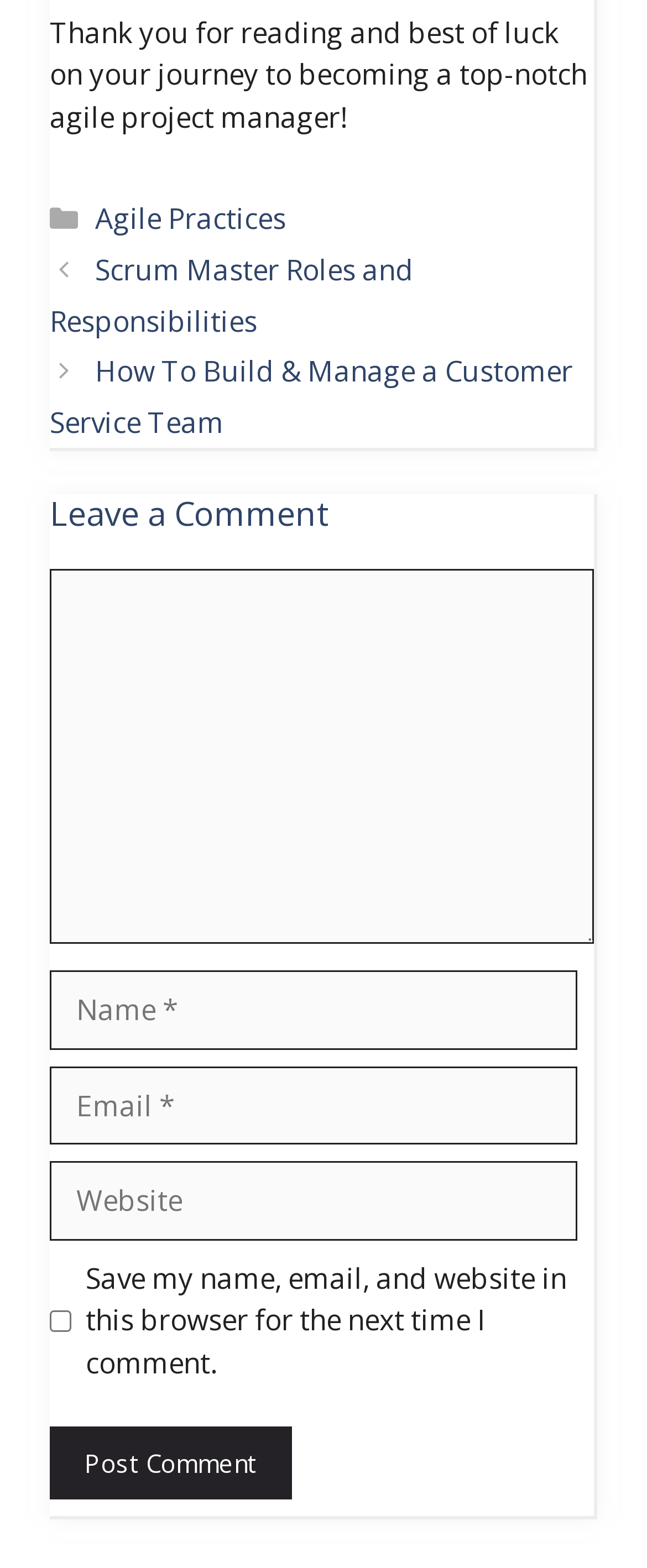Can you find the bounding box coordinates for the UI element given this description: "parent_node: Comment name="url" placeholder="Website""? Provide the coordinates as four float numbers between 0 and 1: [left, top, right, bottom].

[0.077, 0.741, 0.892, 0.791]